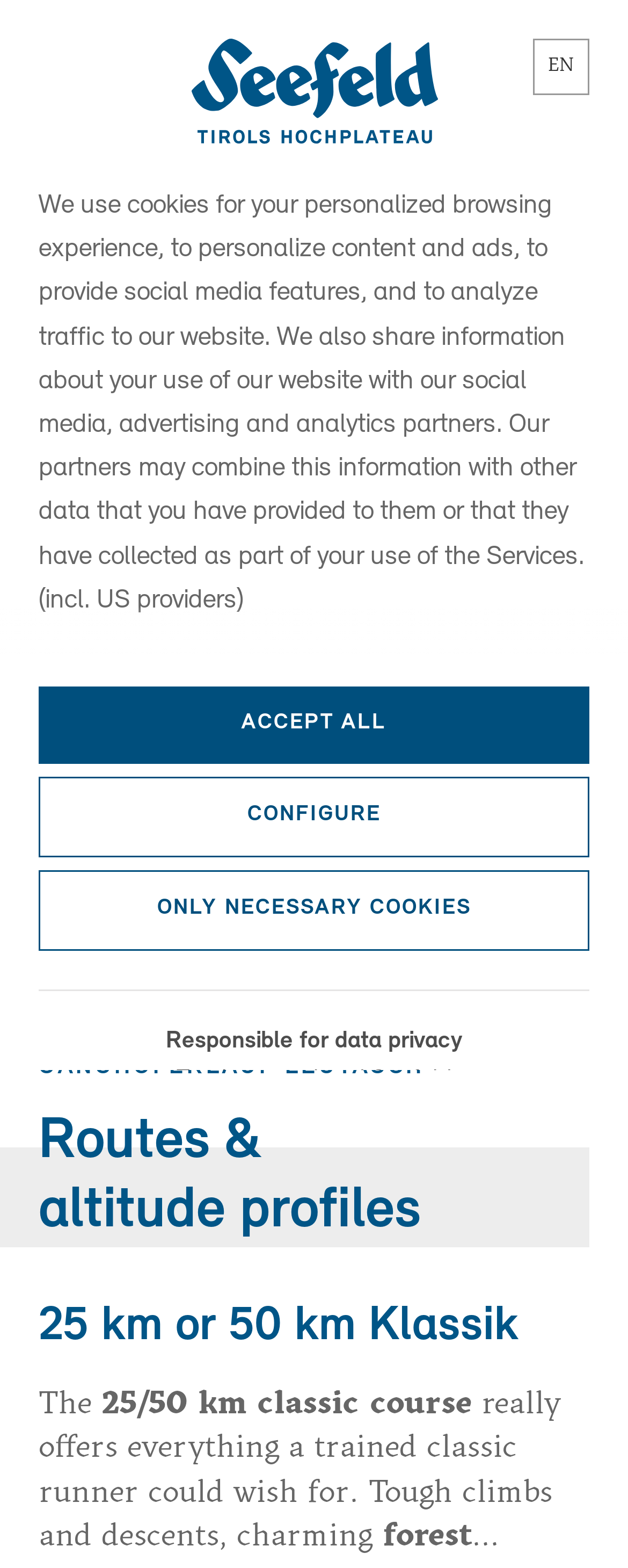Please find the bounding box coordinates of the element that needs to be clicked to perform the following instruction: "search". The bounding box coordinates should be four float numbers between 0 and 1, represented as [left, top, right, bottom].

[0.7, 0.476, 0.938, 0.532]